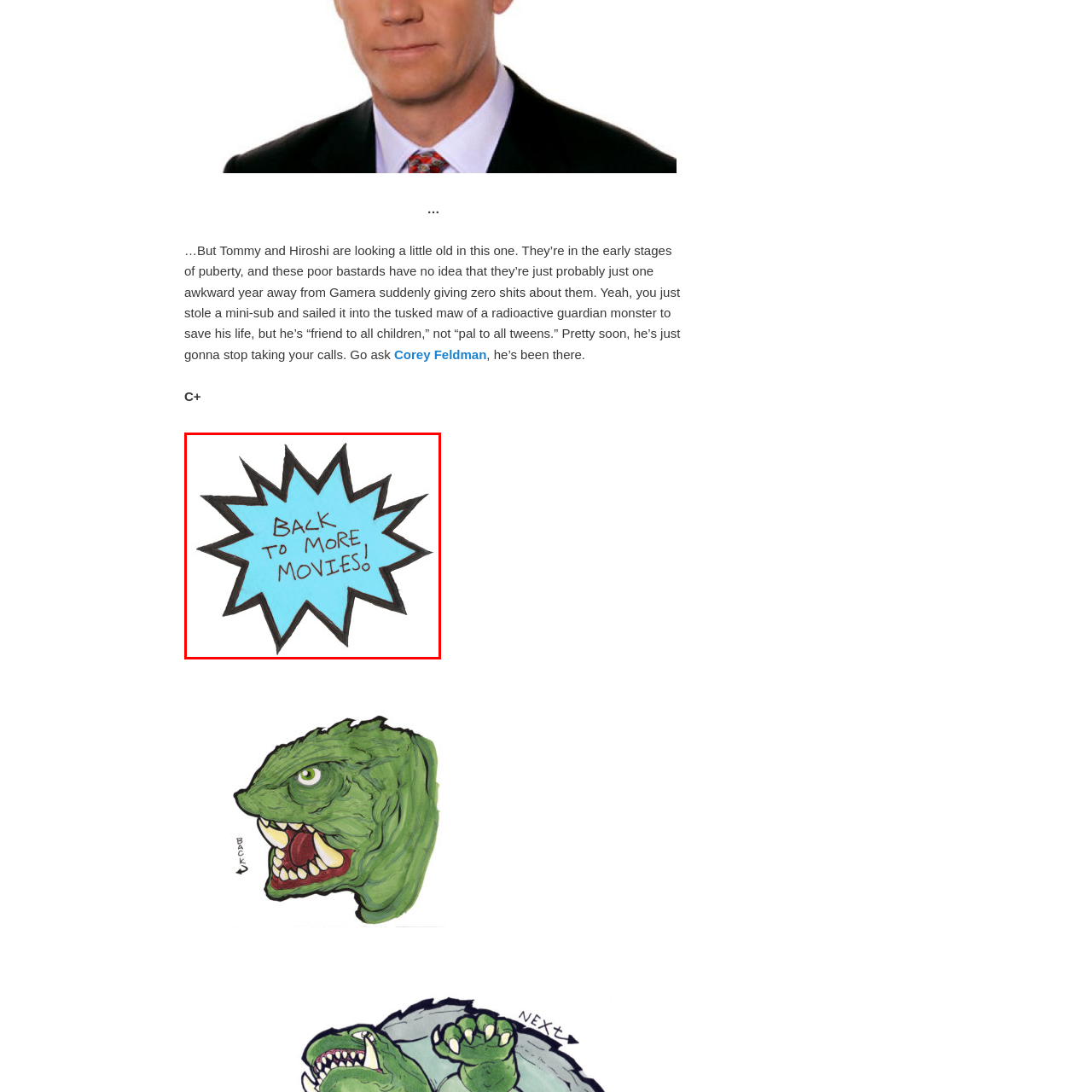What is the shape of the speech bubble's outline? Observe the image within the red bounding box and give a one-word or short-phrase answer.

Jagged black